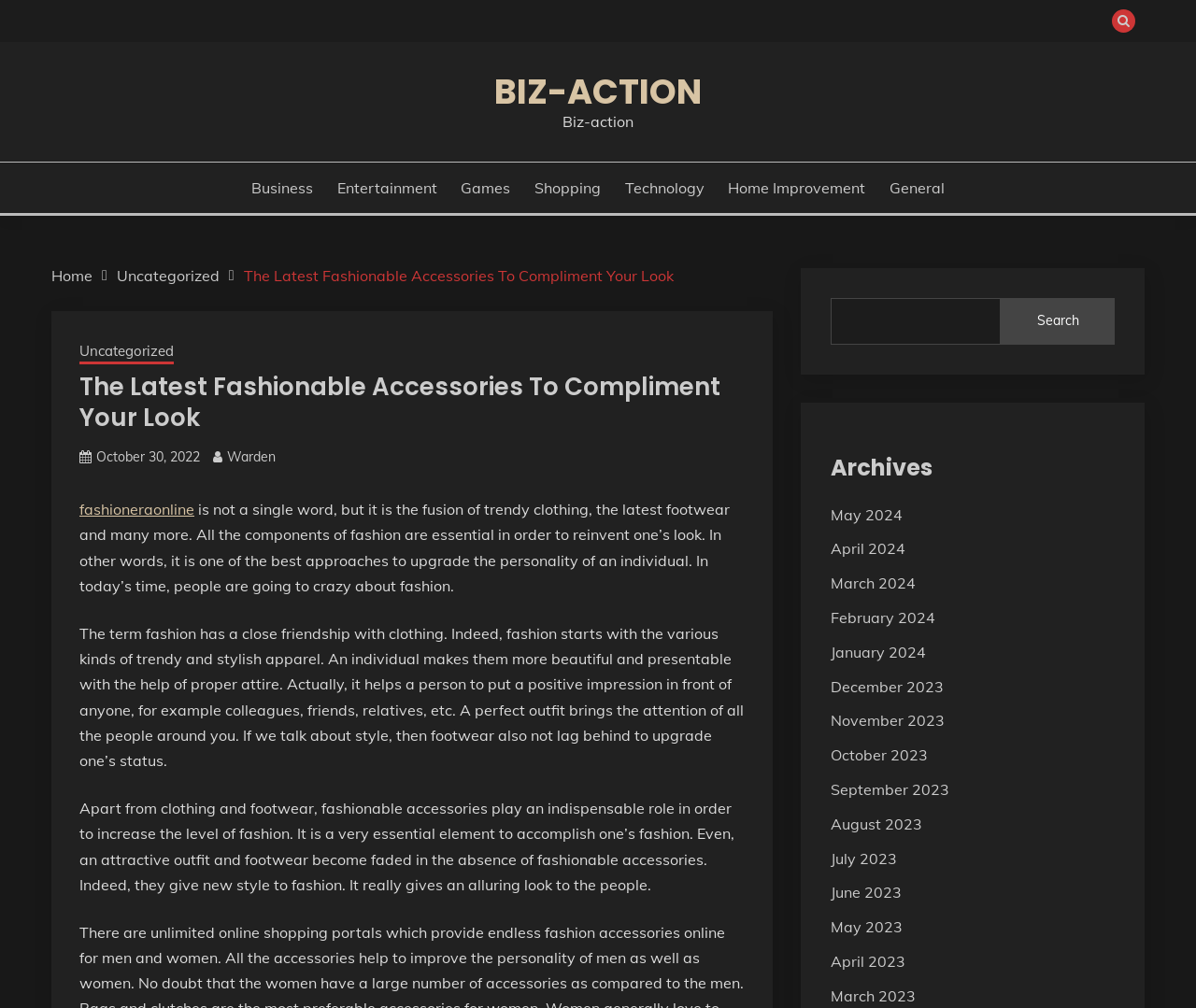Extract the main title from the webpage.

The Latest Fashionable Accessories To Compliment Your Look